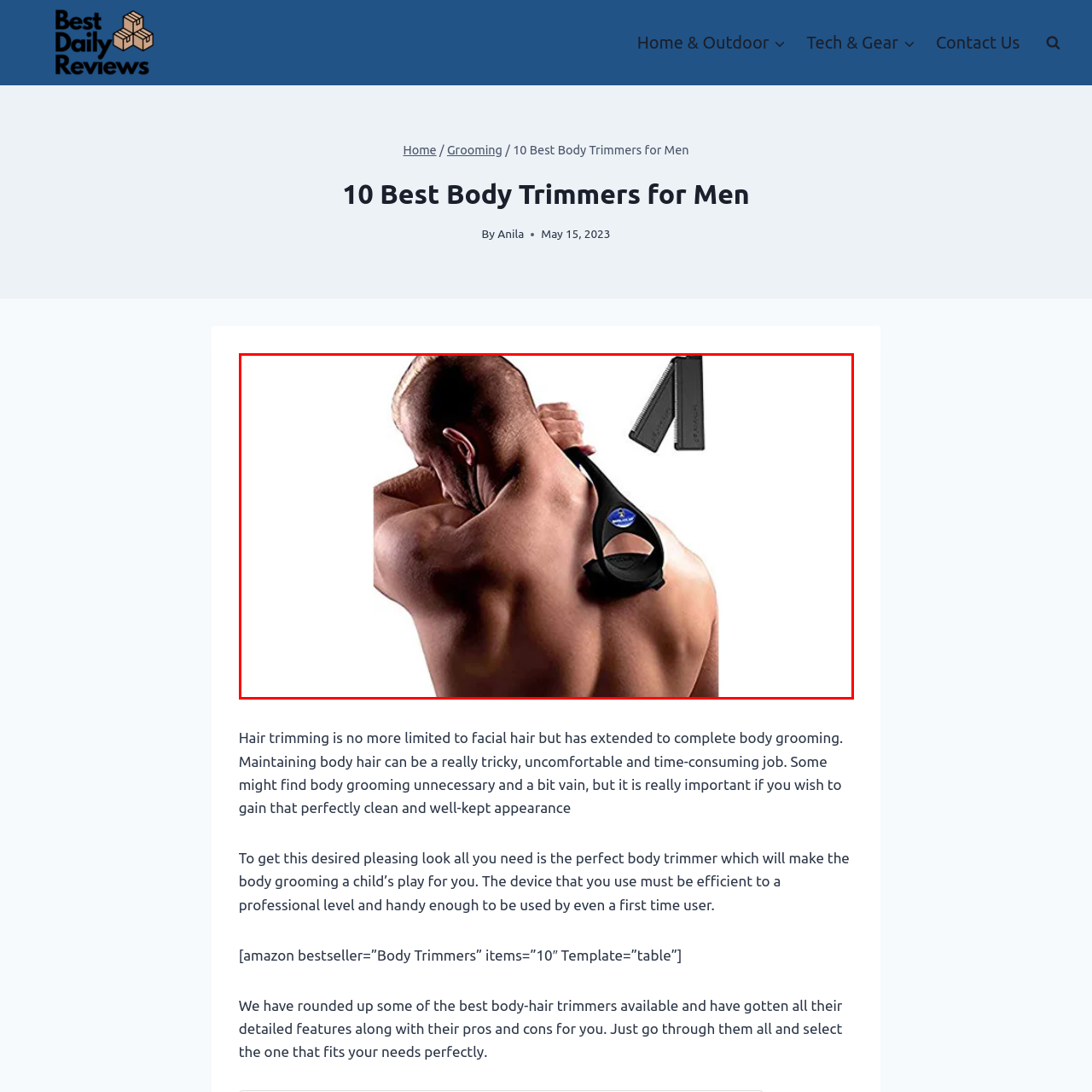What is the purpose of the comb attachment?
Analyze the highlighted section in the red bounding box of the image and respond to the question with a detailed explanation.

The comb attachment is included with the BaKblade 2.0 PLUS to provide users with more precise control over their styling, allowing for a more refined and polished appearance.